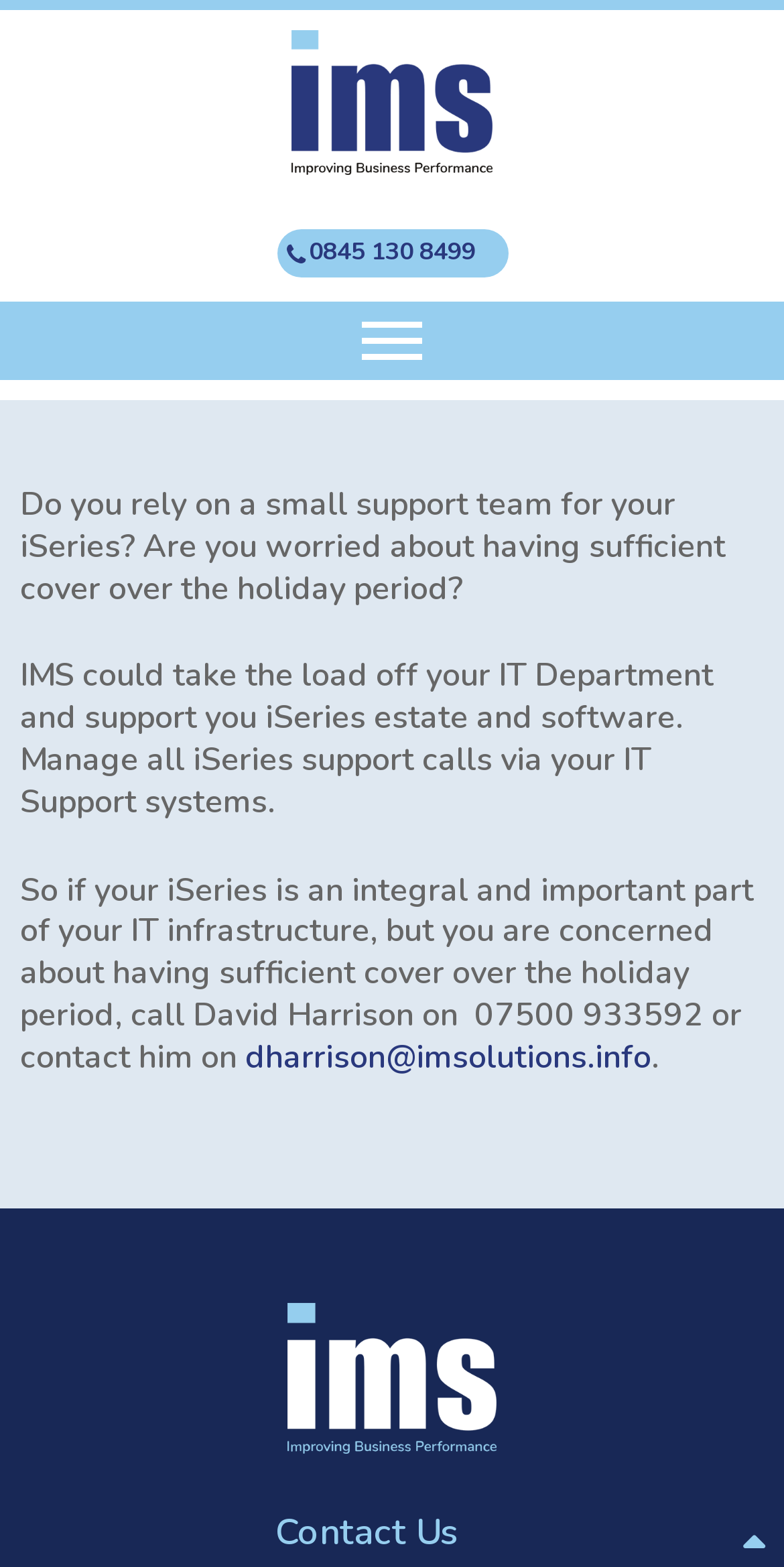Identify the bounding box of the UI element that matches this description: "dharrison@imsolutions.info".

[0.313, 0.661, 0.831, 0.689]